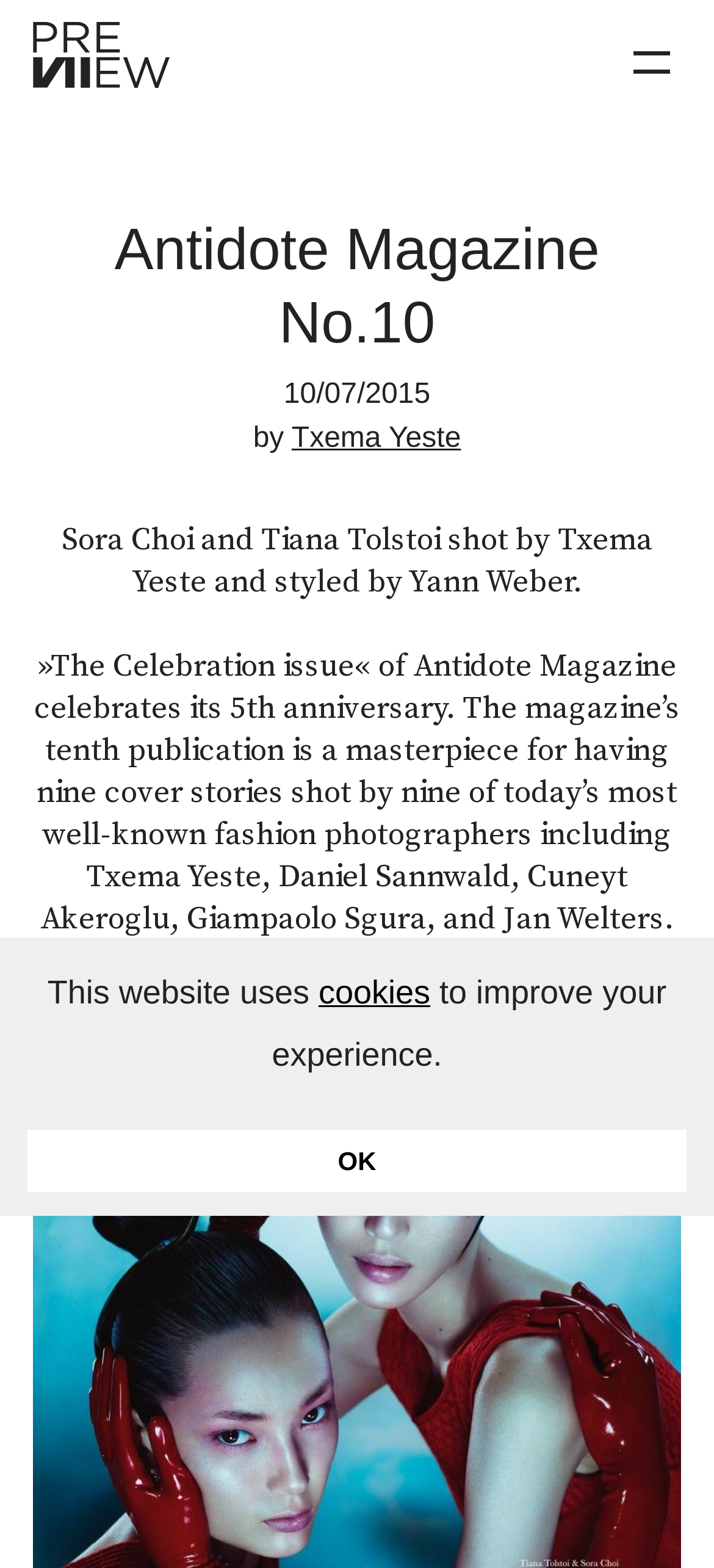Find the bounding box coordinates corresponding to the UI element with the description: "cookies". The coordinates should be formatted as [left, top, right, bottom], with values as floats between 0 and 1.

[0.446, 0.621, 0.603, 0.645]